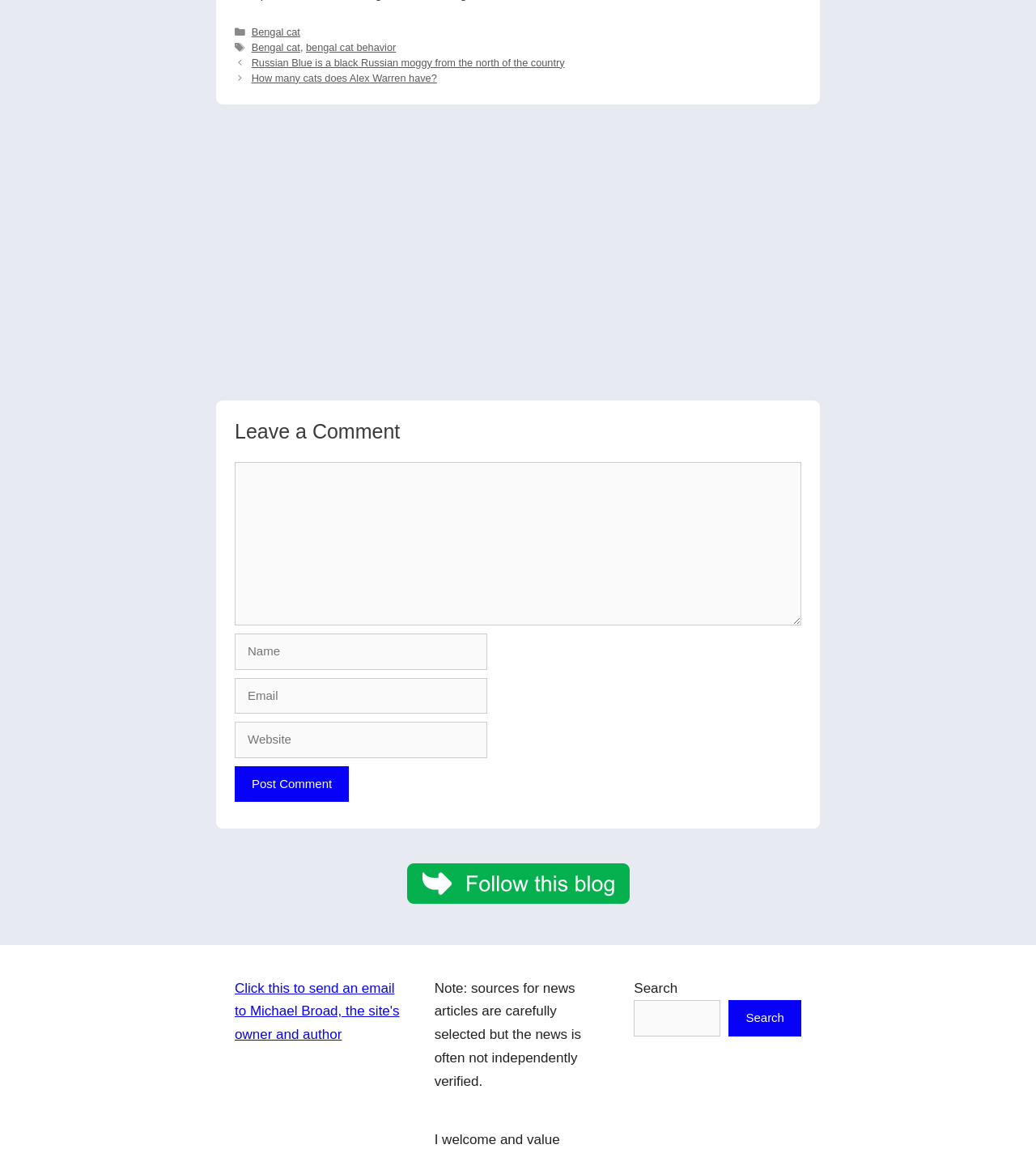What is the purpose of the textbox labeled 'Email'?
Please answer the question as detailed as possible.

The textbox labeled 'Email' is part of the comment form, and it is required to enter an email address to submit a comment, likely for notification or verification purposes.